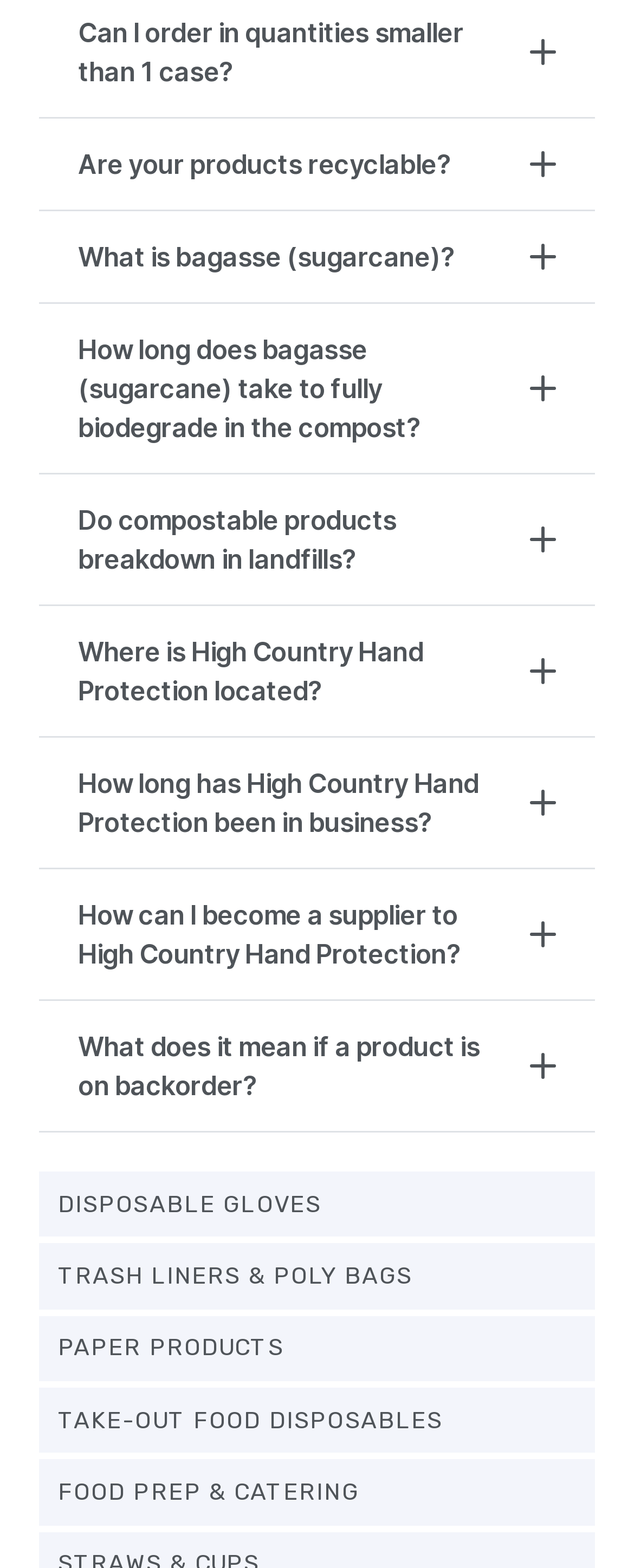What is the topic of the FAQs section?
From the image, provide a succinct answer in one word or a short phrase.

Company and products